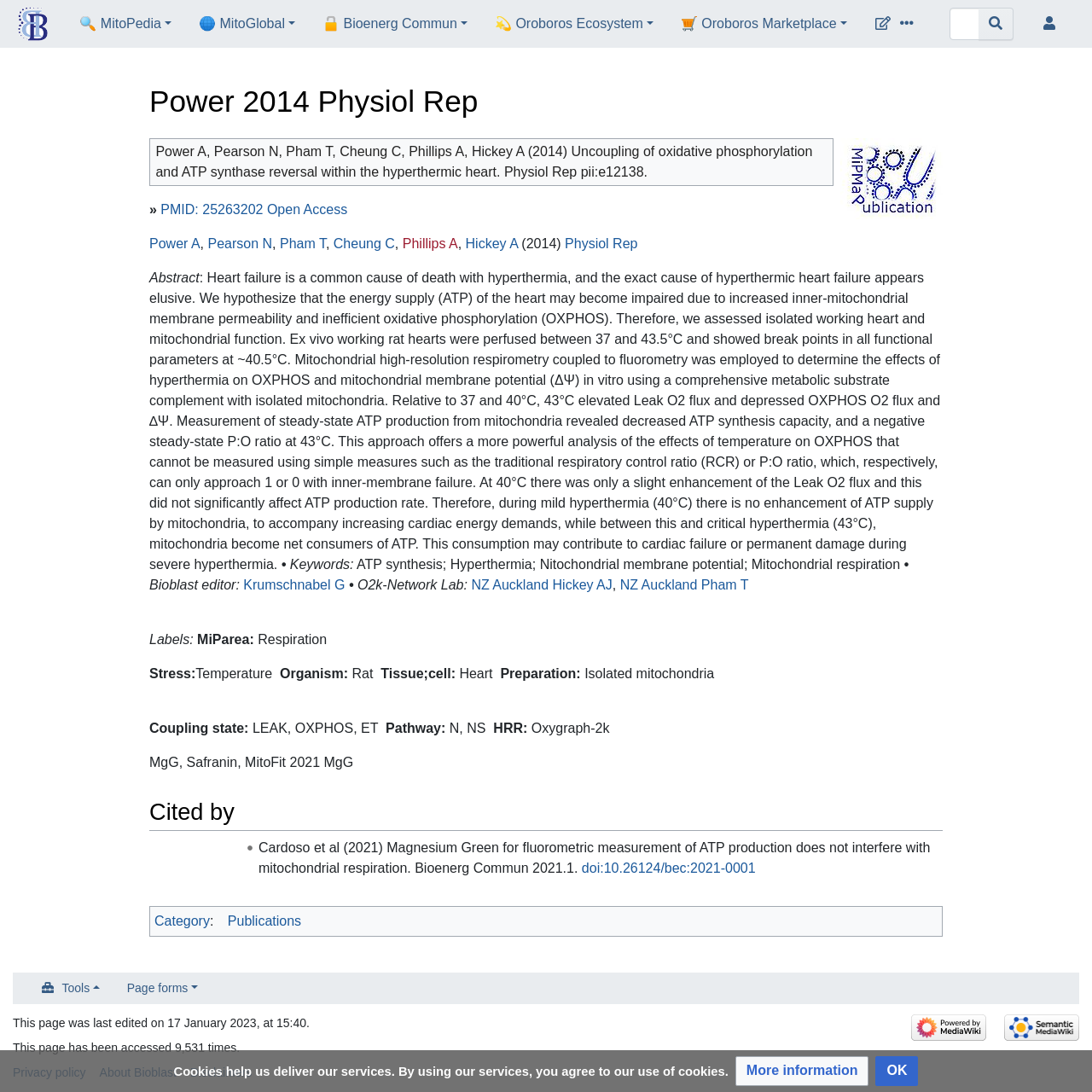Using the element description 💫 Oroboros Ecosystem, predict the bounding box coordinates for the UI element. Provide the coordinates in (top-left x, top-left y, bottom-right x, bottom-right y) format with values ranging from 0 to 1.

[0.441, 0.006, 0.611, 0.038]